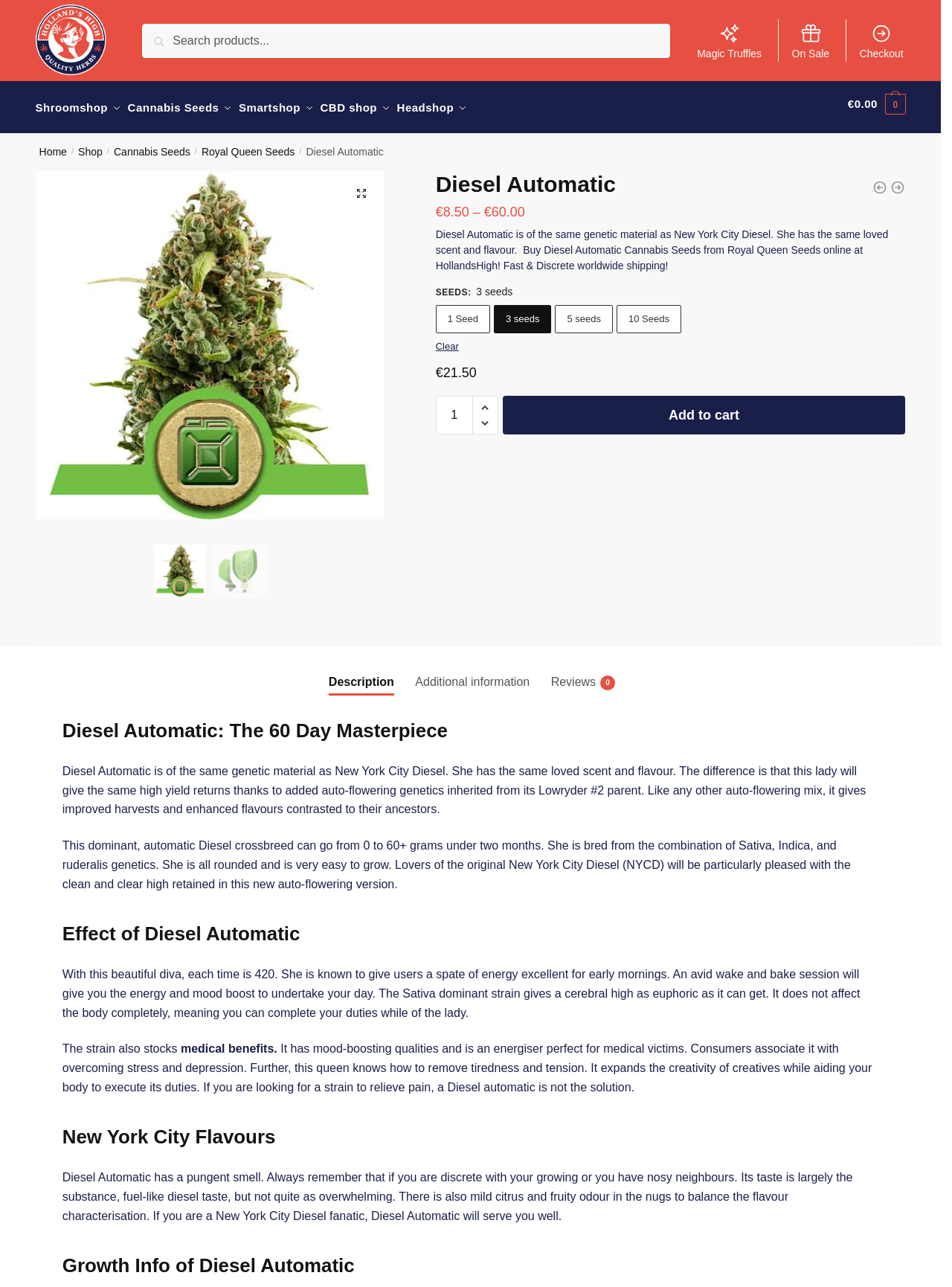Please provide the bounding box coordinates for the element that needs to be clicked to perform the instruction: "Go to checkout". The coordinates must consist of four float numbers between 0 and 1, formatted as [left, top, right, bottom].

[0.893, 0.015, 0.959, 0.048]